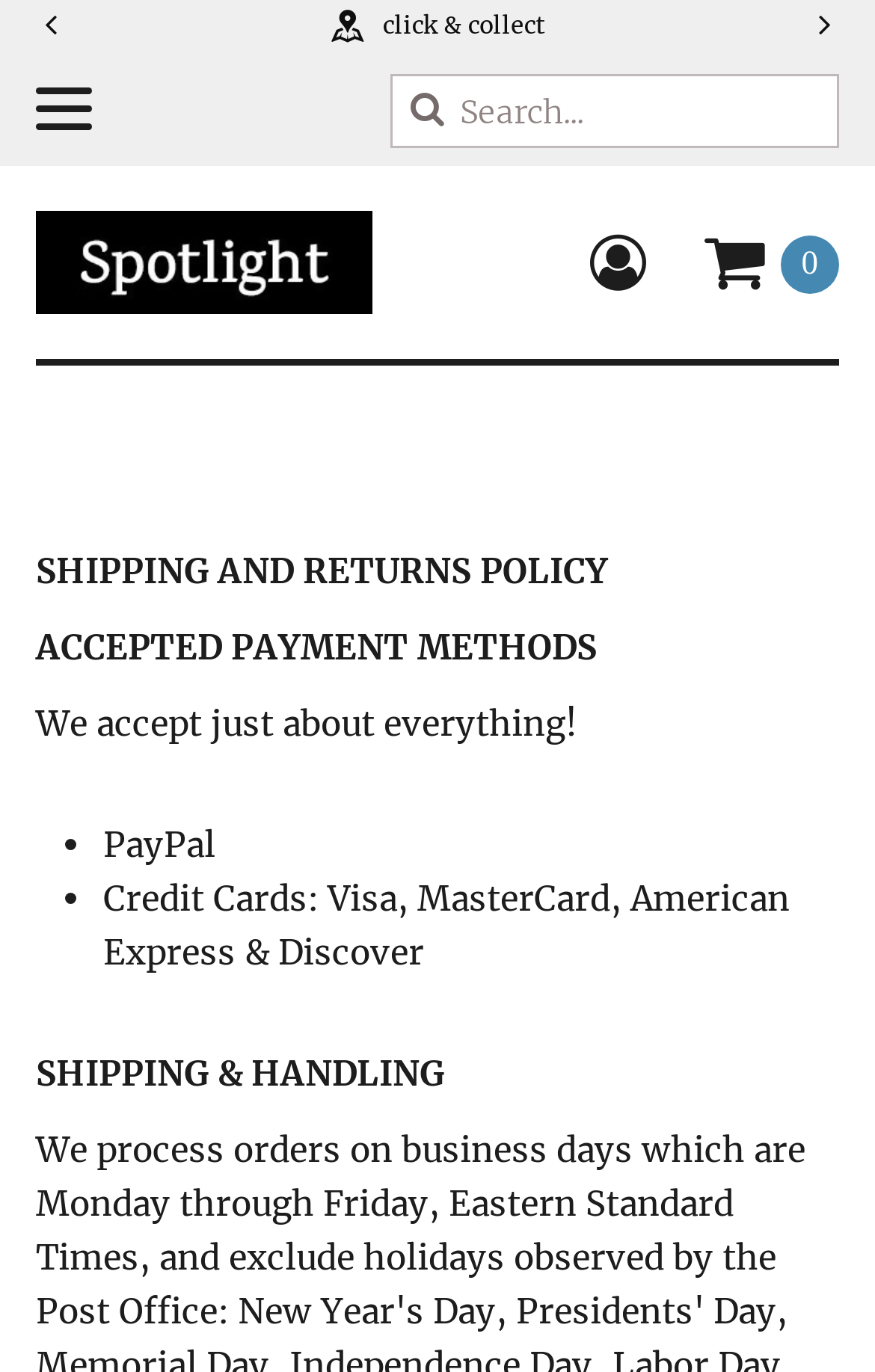Find the bounding box coordinates of the element to click in order to complete this instruction: "Switch the language". The bounding box coordinates must be four float numbers between 0 and 1, denoted as [left, top, right, bottom].

None